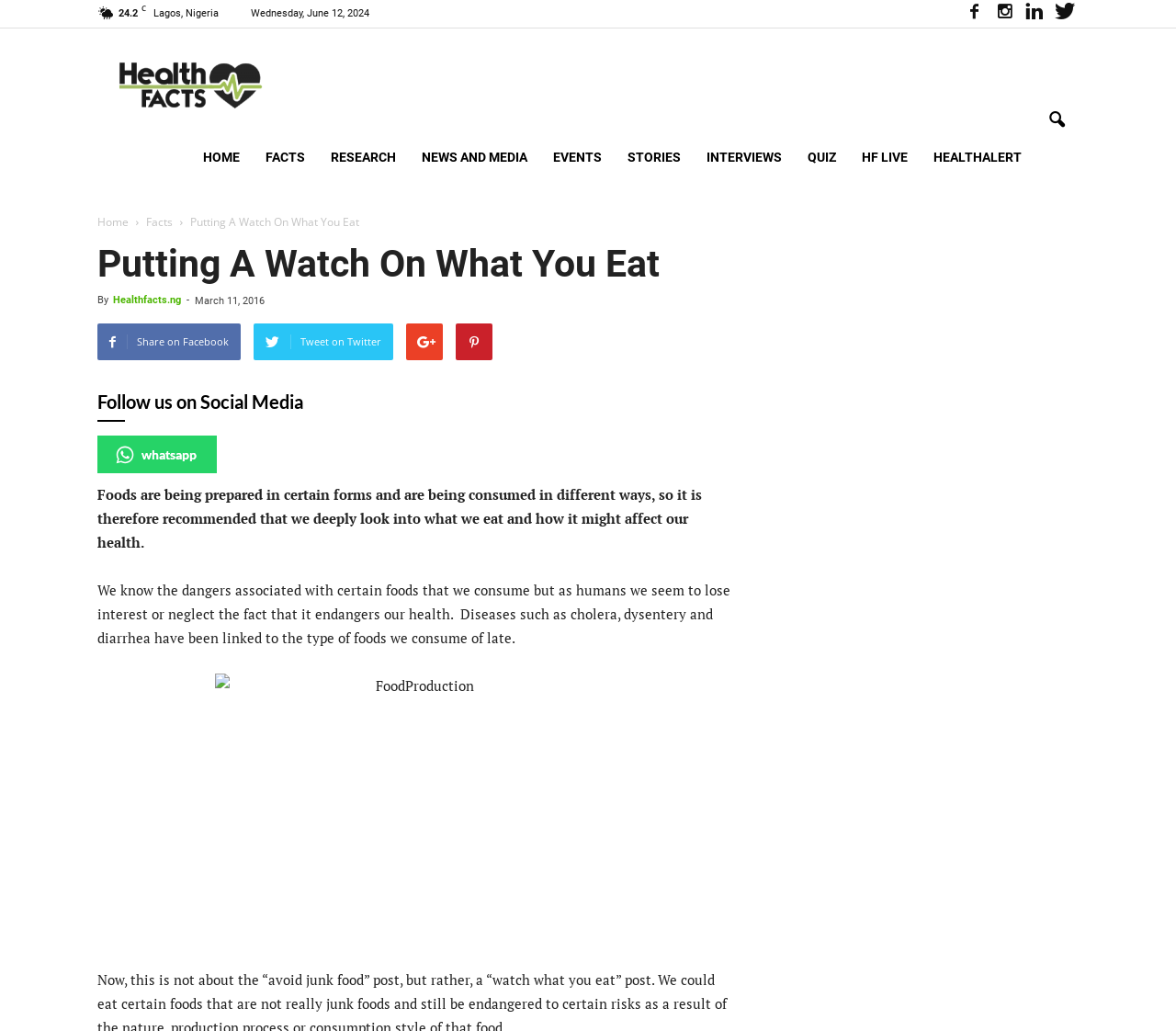Please find the top heading of the webpage and generate its text.

Putting A Watch On What You Eat